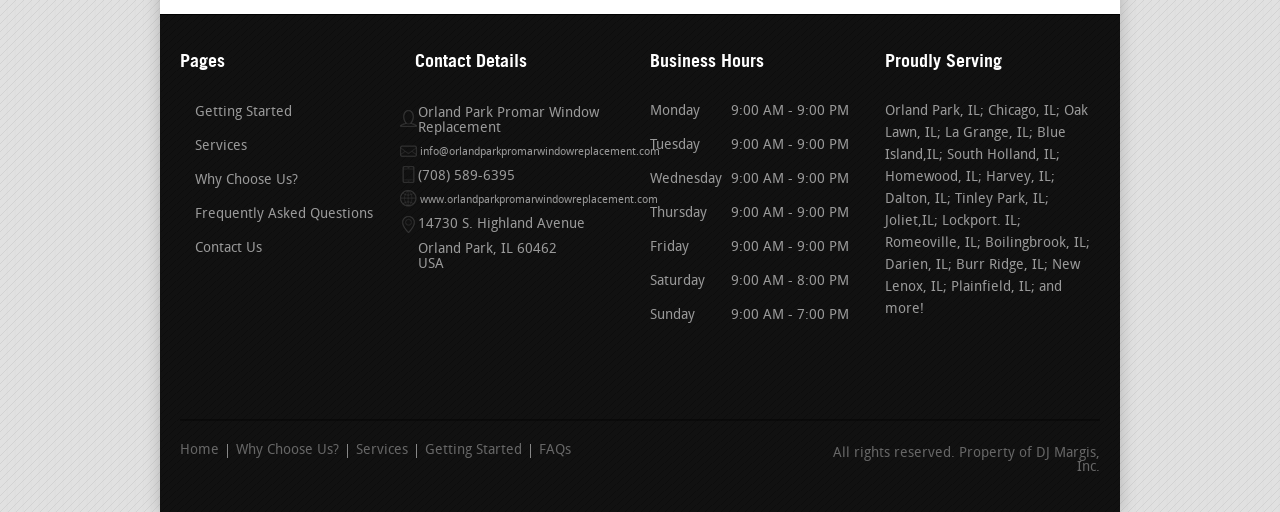Kindly determine the bounding box coordinates for the area that needs to be clicked to execute this instruction: "Check business hours for Monday".

[0.508, 0.197, 0.571, 0.264]